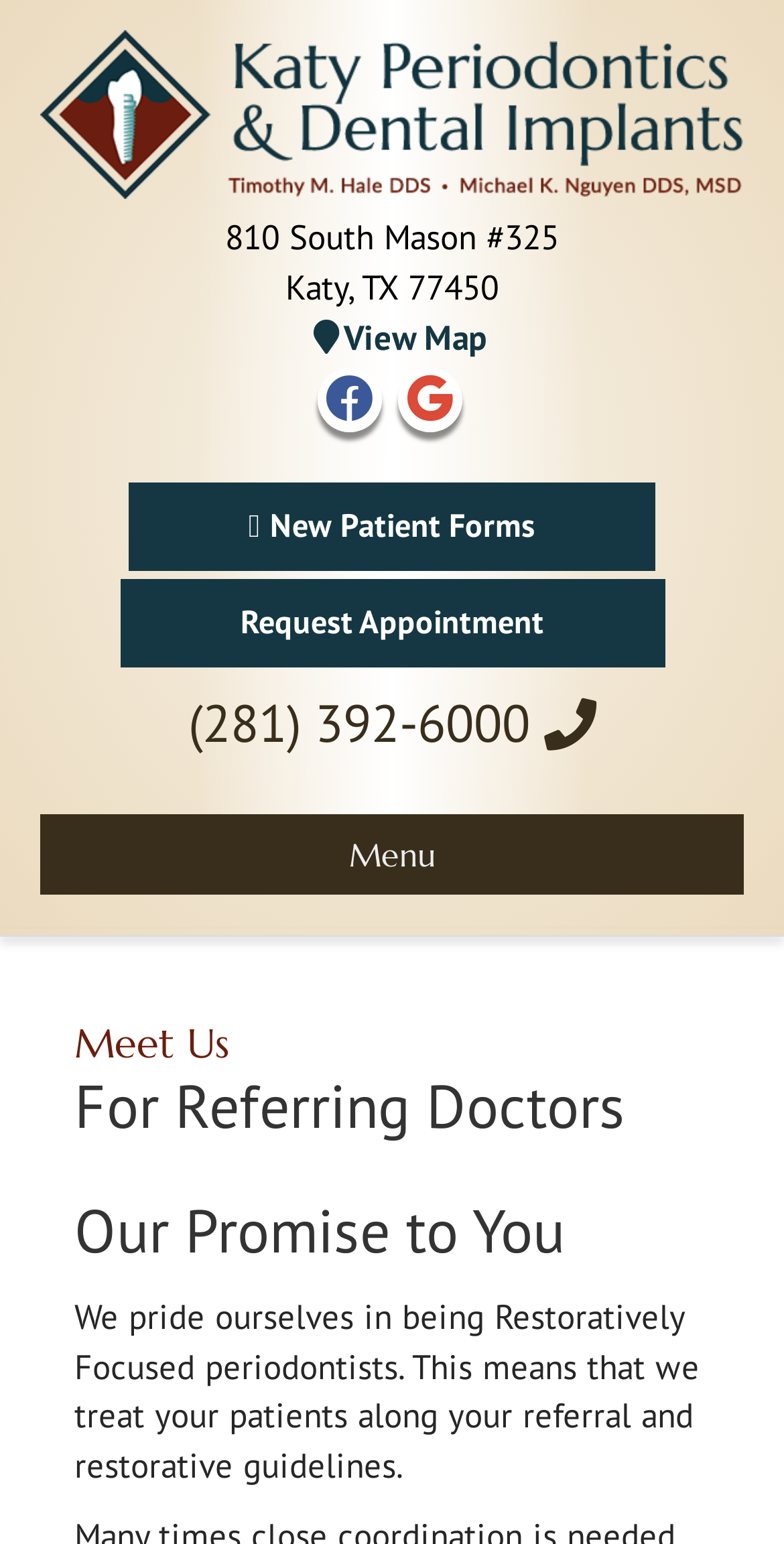Please provide a one-word or short phrase answer to the question:
What is the address of Katy Periodontics & Dental Implants?

810 South Mason #325, Katy, TX 77450